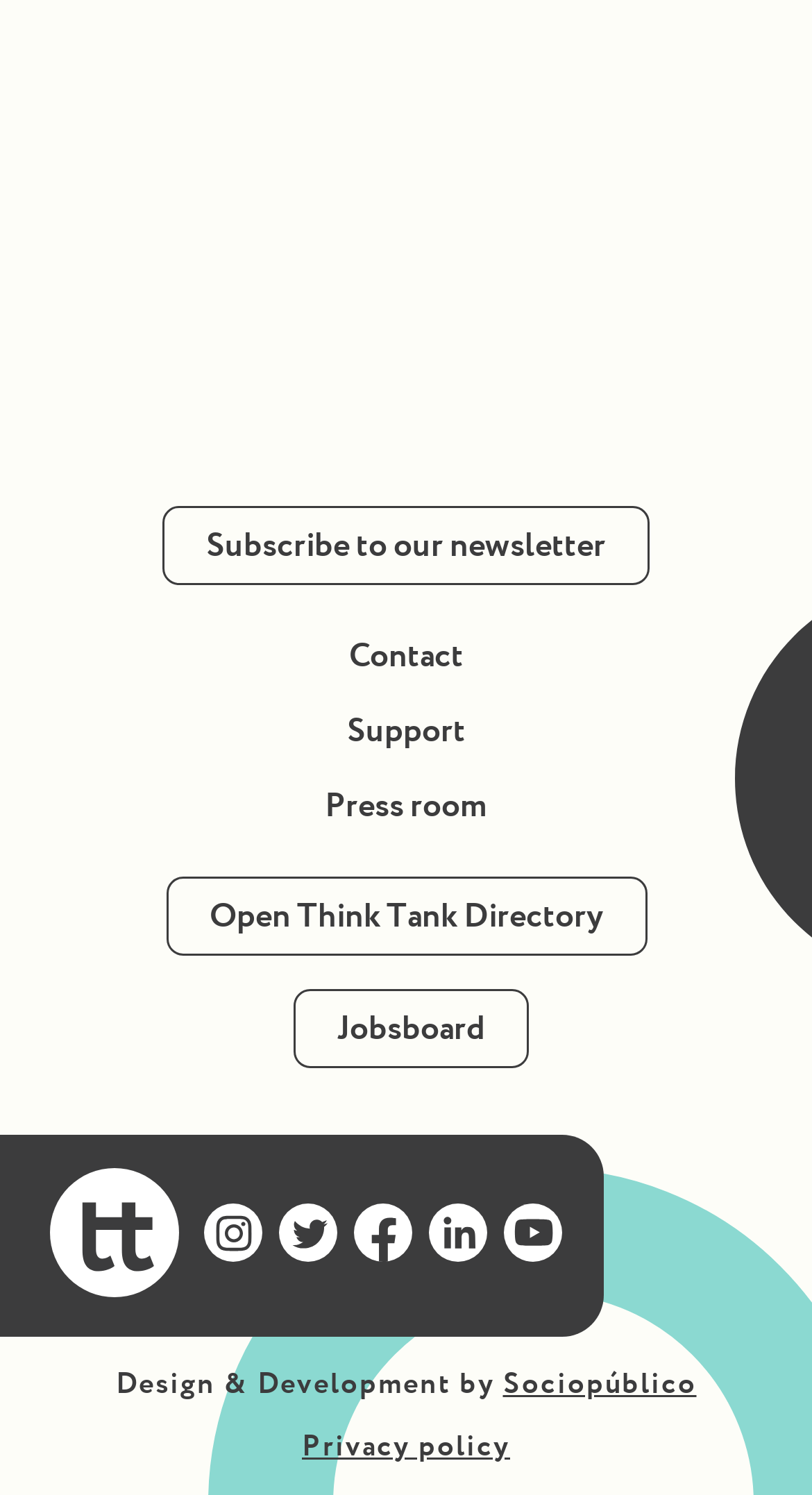Provide the bounding box coordinates of the HTML element described as: "Open Think Tank Directory". The bounding box coordinates should be four float numbers between 0 and 1, i.e., [left, top, right, bottom].

[0.204, 0.586, 0.796, 0.639]